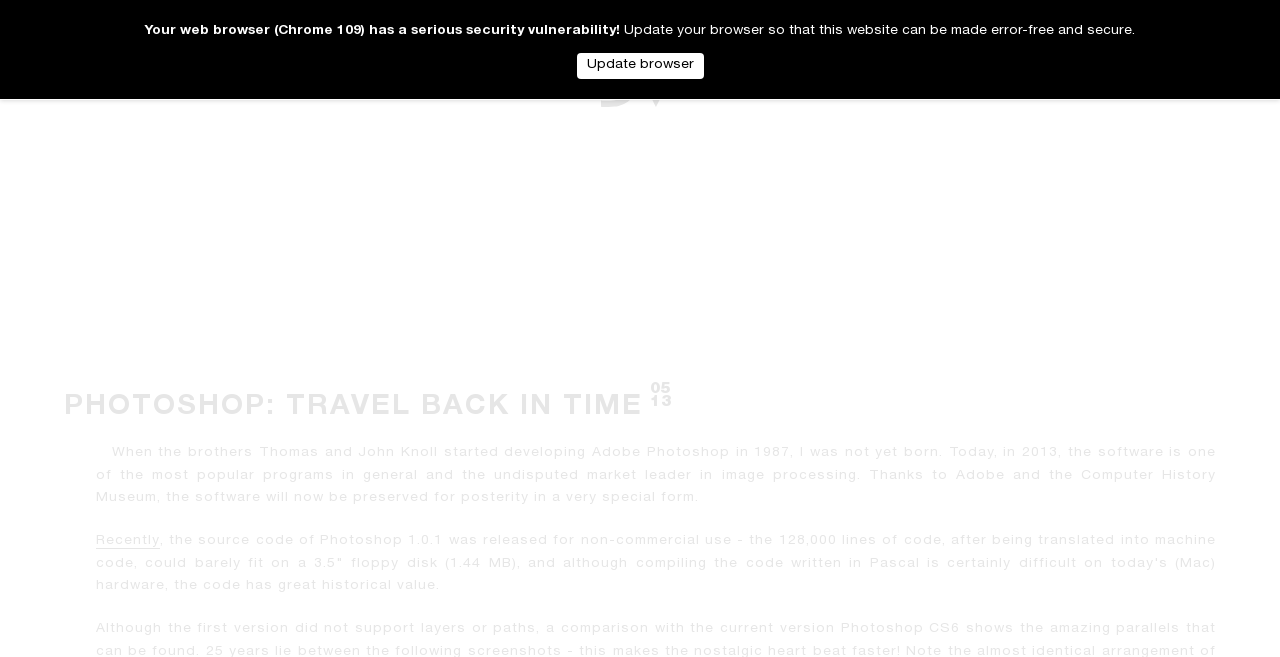Please give a succinct answer using a single word or phrase:
What is the name of the museum mentioned?

Computer History Museum